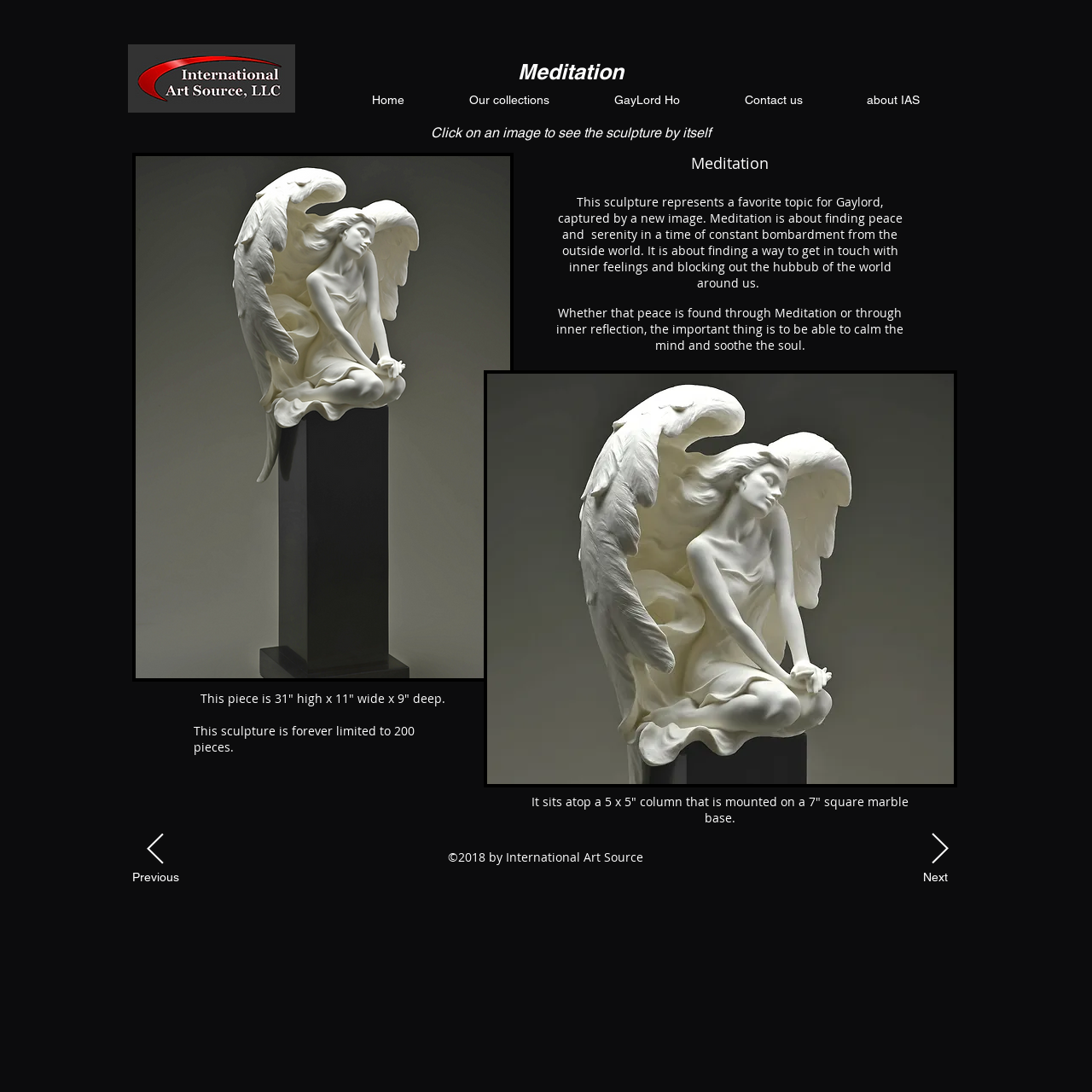Using the element description Home, predict the bounding box coordinates for the UI element. Provide the coordinates in (top-left x, top-left y, bottom-right x, bottom-right y) format with values ranging from 0 to 1.

[0.311, 0.08, 0.4, 0.103]